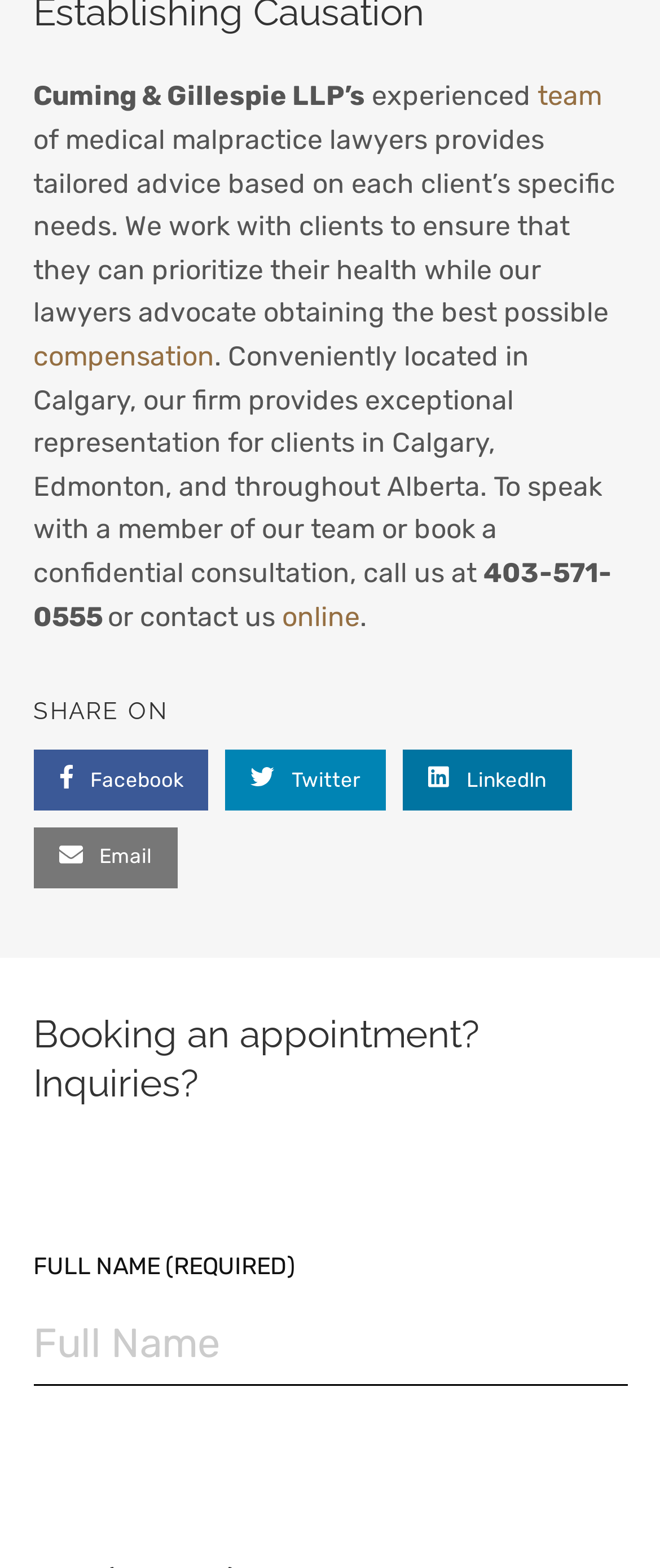How can clients book a consultation?
Please answer the question with as much detail and depth as you can.

The webpage mentions that clients can 'call us at 403-571-0555' or 'contact us online' to book a confidential consultation. This suggests that clients have two options to initiate contact with the law firm.